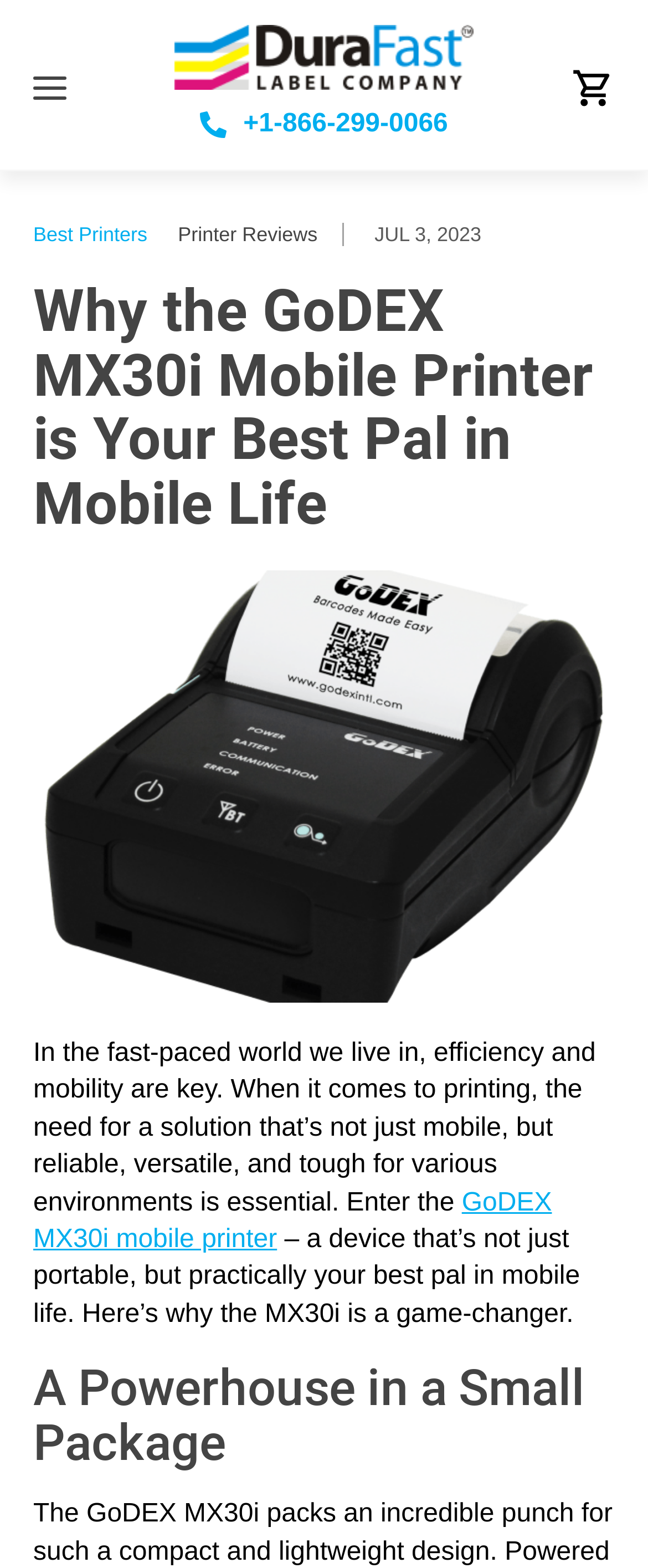Please provide a short answer using a single word or phrase for the question:
What is the tone of the webpage?

Informative